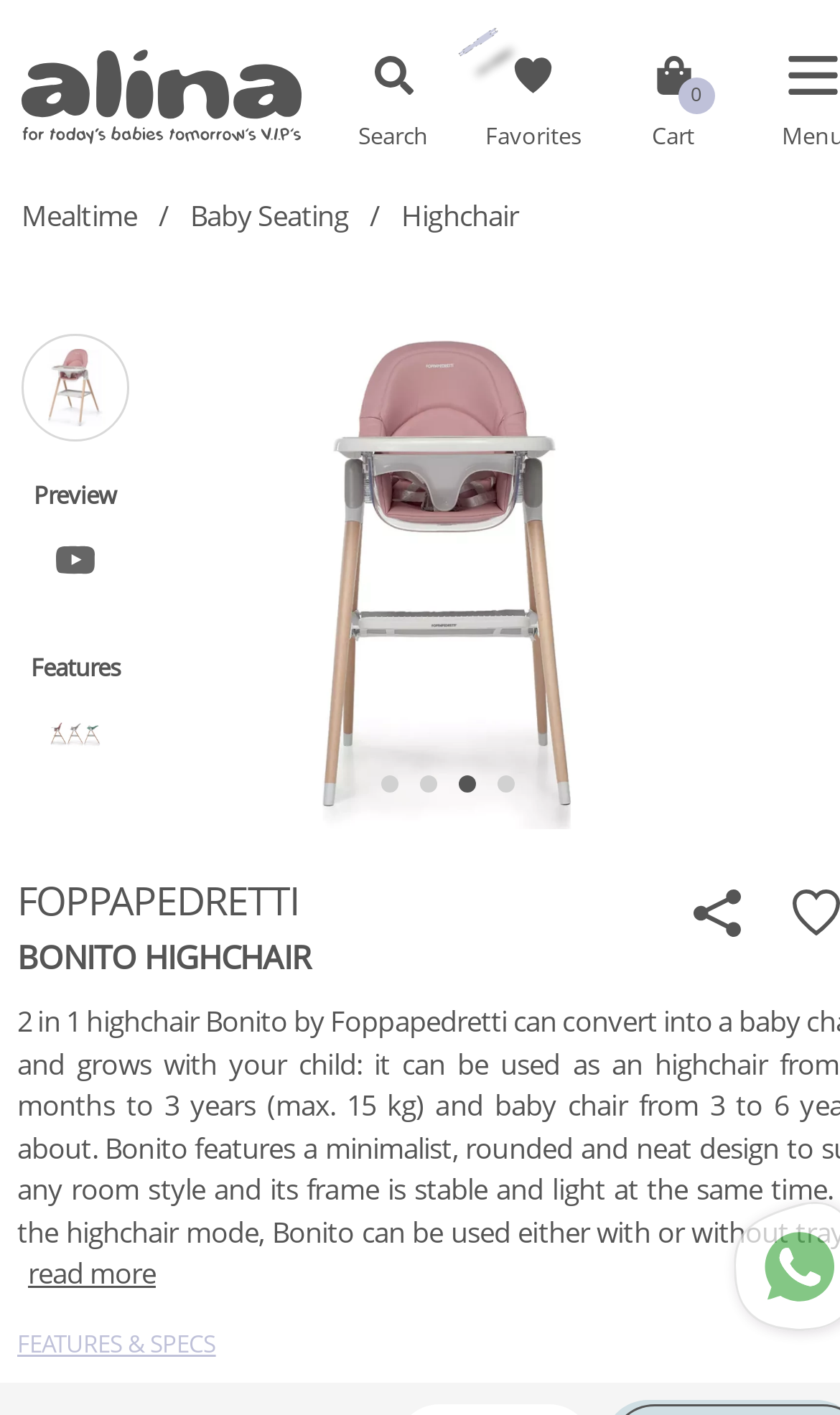Based on the provided description, "Features & Specs", find the bounding box of the corresponding UI element in the screenshot.

[0.021, 0.937, 0.257, 0.962]